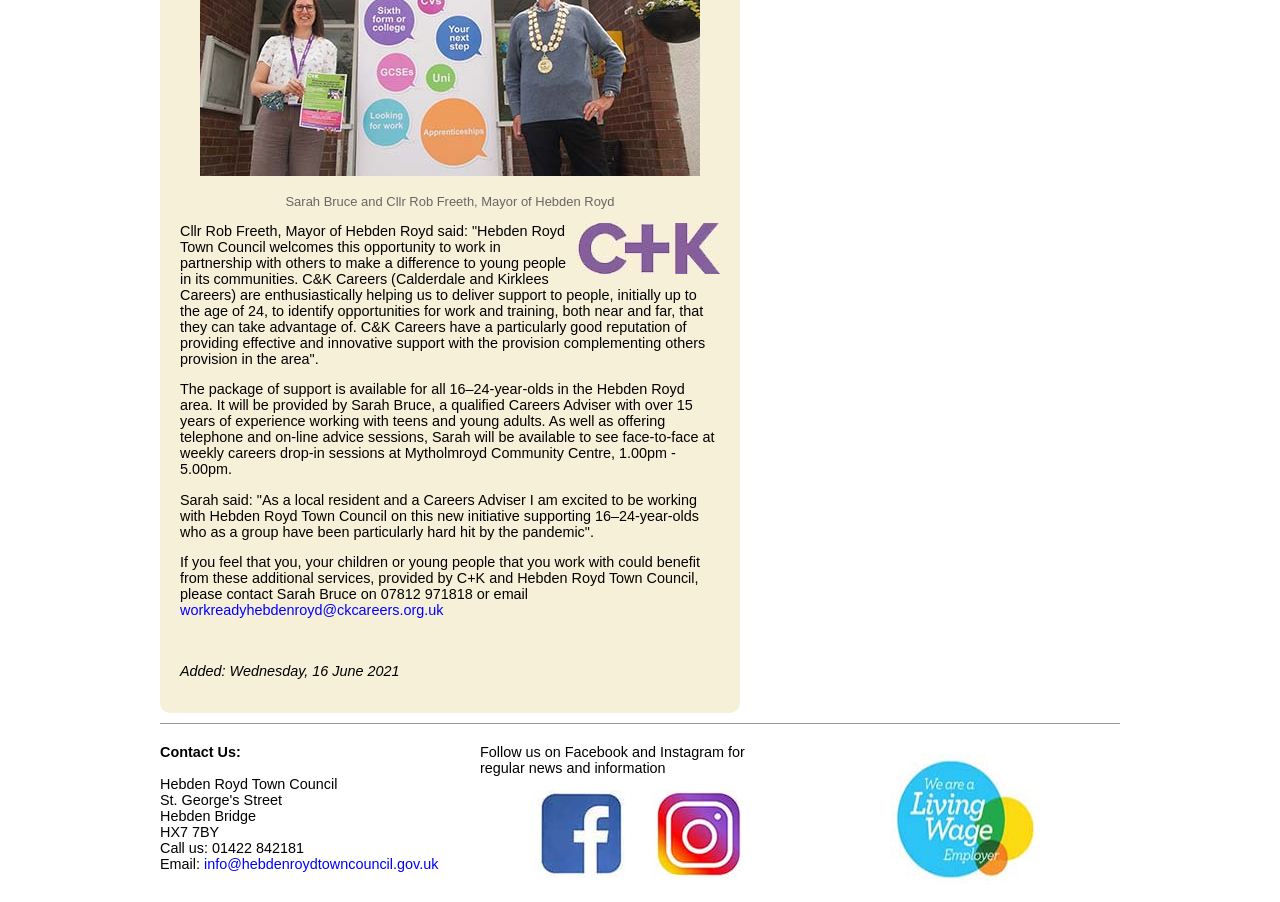Identify the bounding box coordinates for the UI element described as follows: "info@hebdenroydtowncouncil.gov.uk". Ensure the coordinates are four float numbers between 0 and 1, formatted as [left, top, right, bottom].

[0.159, 0.949, 0.342, 0.967]